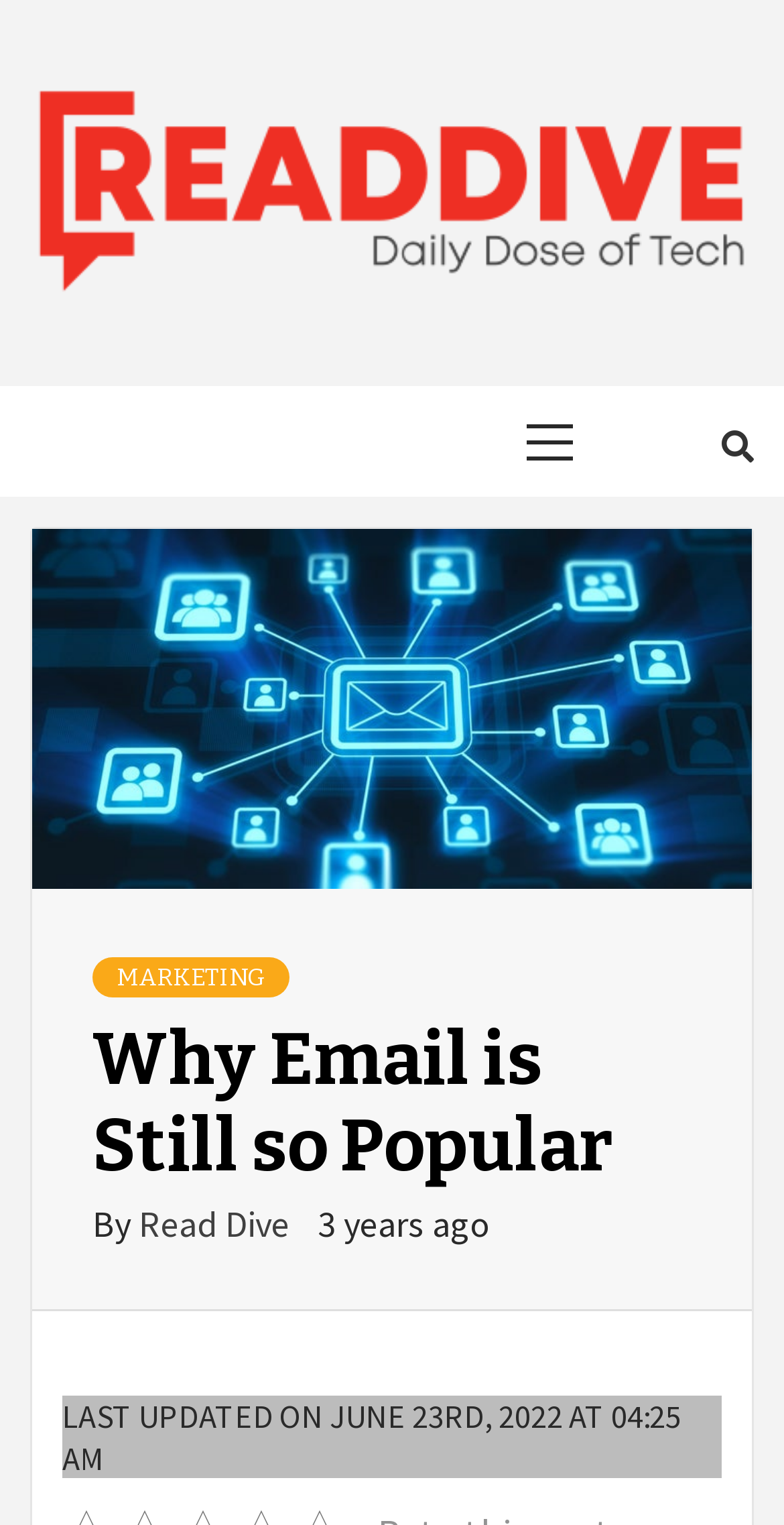Locate the bounding box of the UI element described in the following text: "Boston Harbor Islands".

None